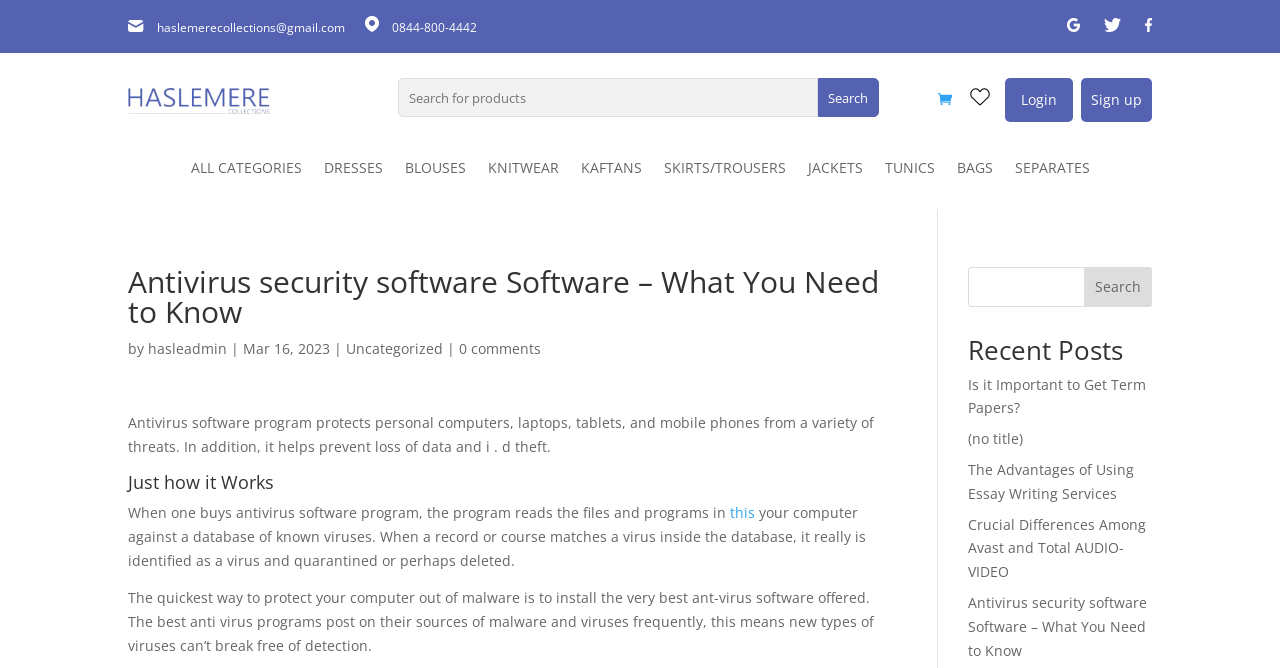Please identify the bounding box coordinates of the region to click in order to complete the task: "Click on the 'ALL CATEGORIES' link". The coordinates must be four float numbers between 0 and 1, specified as [left, top, right, bottom].

[0.149, 0.241, 0.236, 0.274]